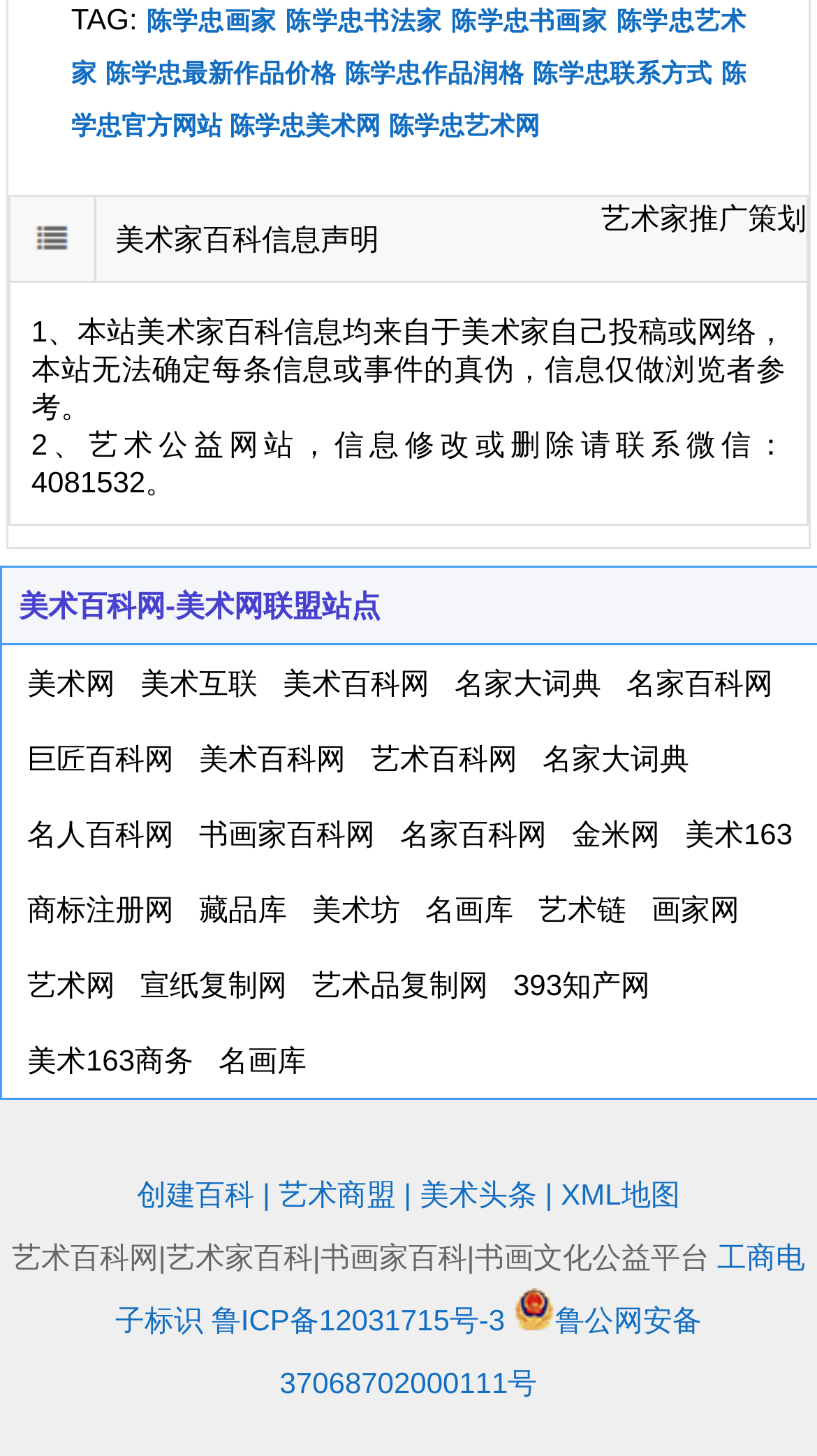How many links are there on the webpage?
Answer the question with a single word or phrase derived from the image.

More than 30